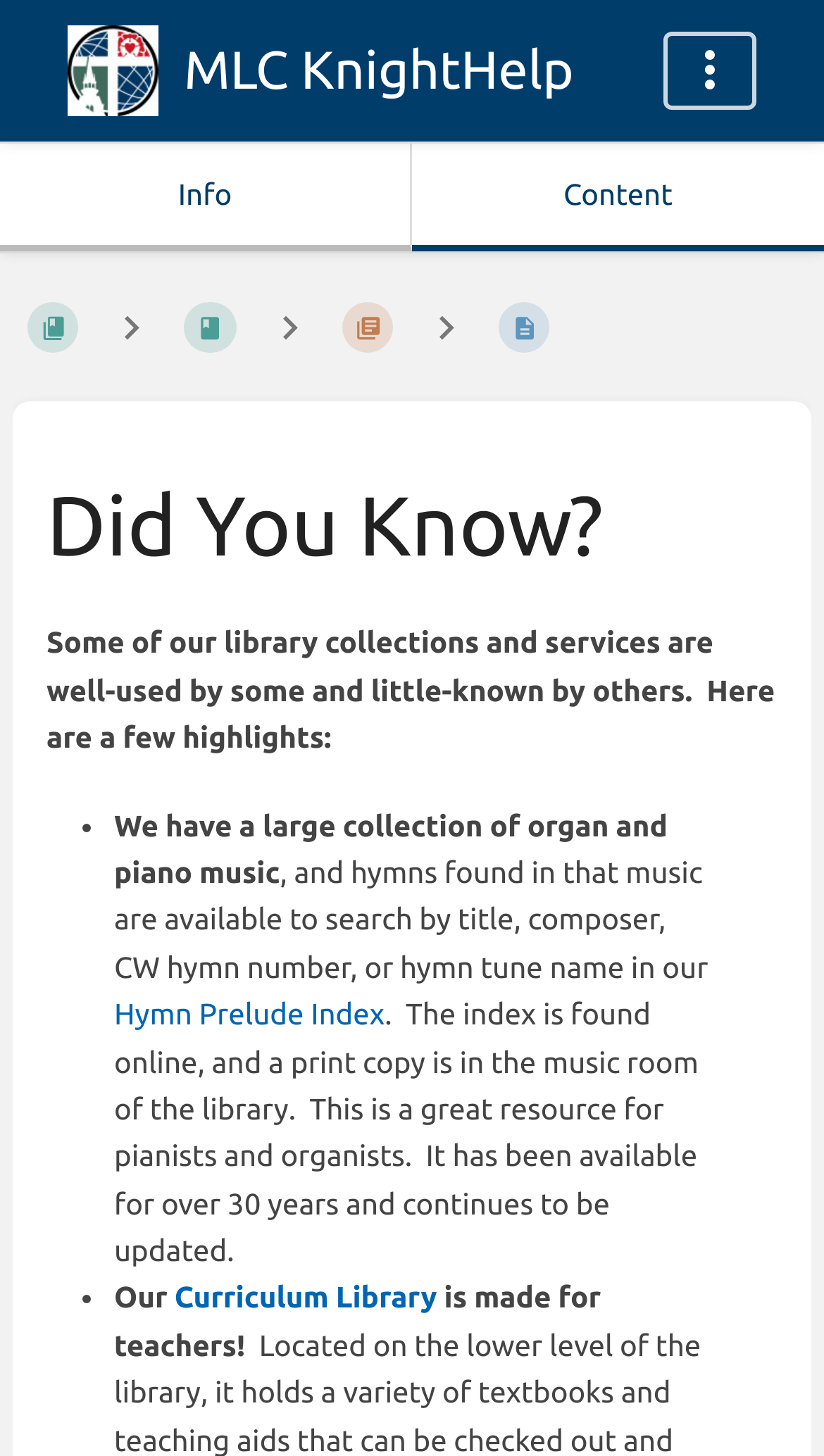Identify the bounding box coordinates for the region to click in order to carry out this instruction: "Click the logo". Provide the coordinates using four float numbers between 0 and 1, formatted as [left, top, right, bottom].

[0.051, 0.009, 0.727, 0.088]